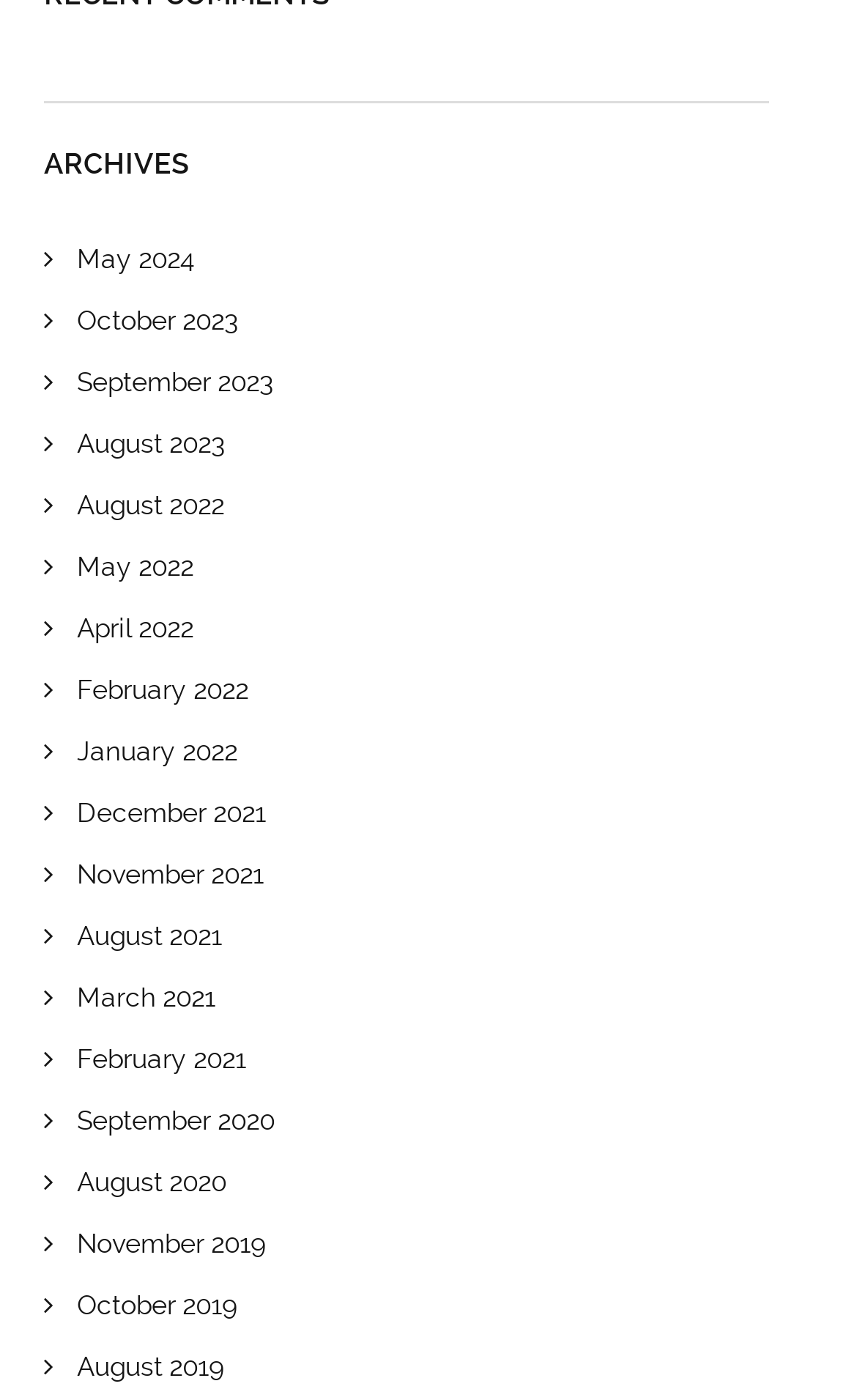Please specify the bounding box coordinates of the clickable region necessary for completing the following instruction: "access archives from September 2020". The coordinates must consist of four float numbers between 0 and 1, i.e., [left, top, right, bottom].

[0.09, 0.789, 0.321, 0.811]